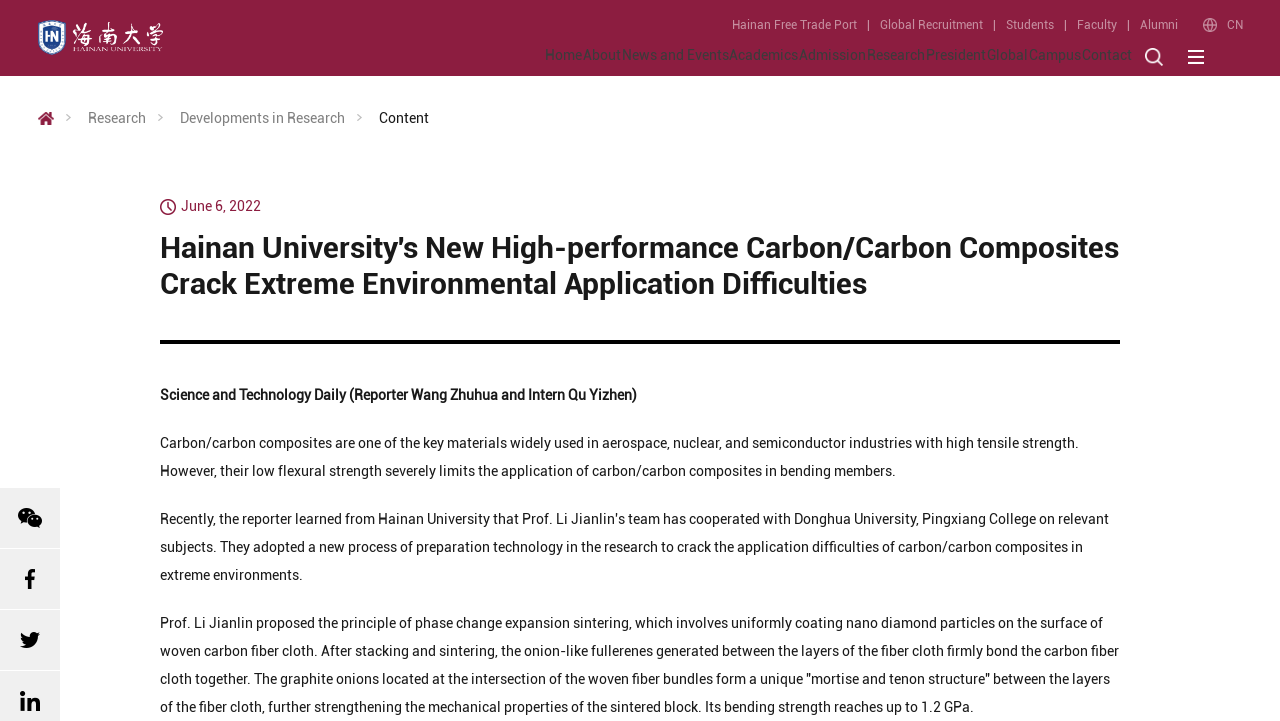Please give the bounding box coordinates of the area that should be clicked to fulfill the following instruction: "Click on the 'Home' link in the menu". The coordinates should be in the format of four float numbers from 0 to 1, i.e., [left, top, right, bottom].

None